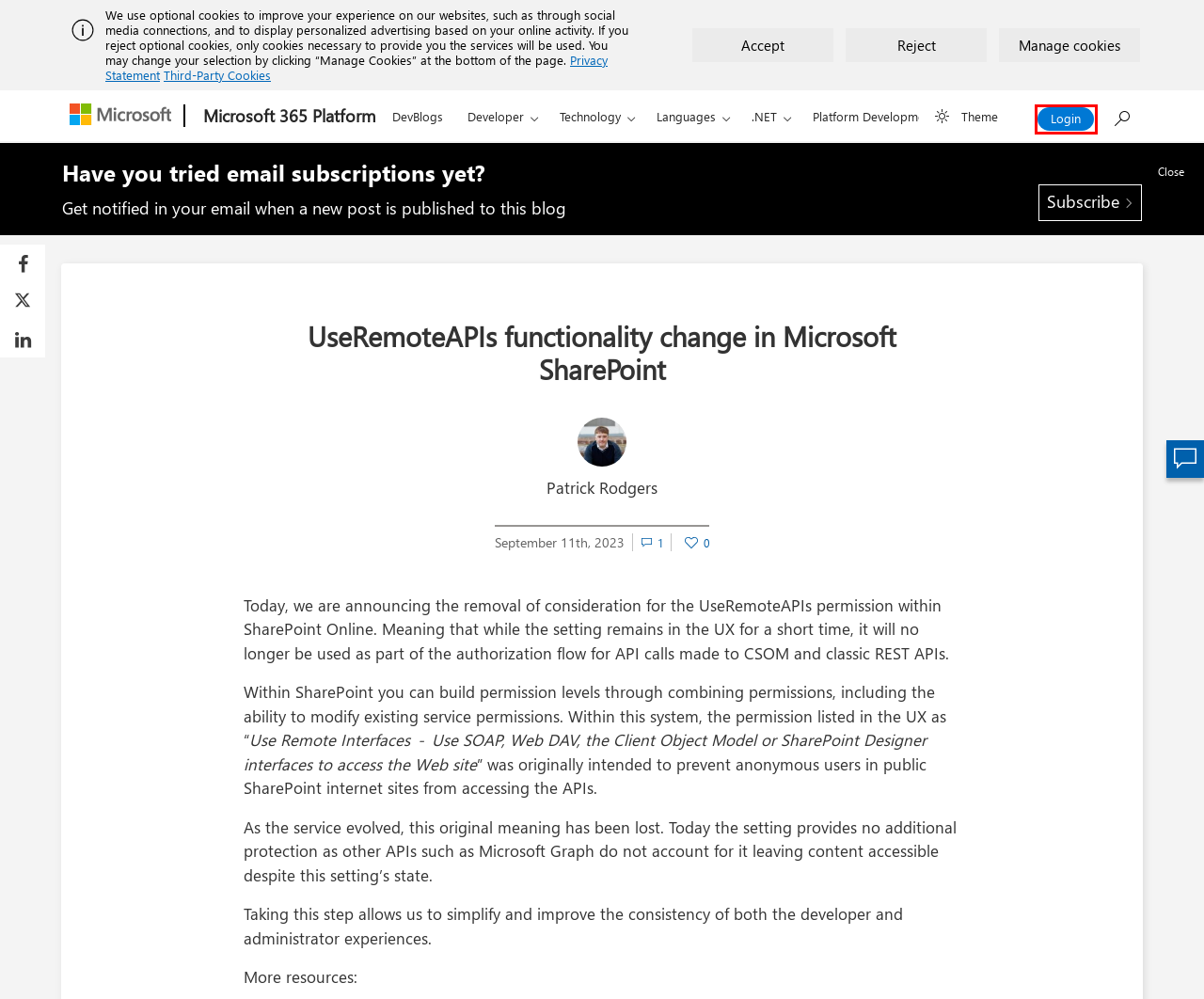Given a webpage screenshot featuring a red rectangle around a UI element, please determine the best description for the new webpage that appears after the element within the bounding box is clicked. The options are:
A. SharePoint Online - Microsoft 365 Developer Blog
B. Dashboard - Microsoft 365 Dev Center
C. 技术文档 | Microsoft Learn
D. Your request has been blocked. This could be
                        due to several reasons.
E. Microsoft Sustainability - Products for a Sustainable Future
F. Home - Microsoft Developer Blogs
G. Log In ‹ Microsoft 365 Developer Blog — WordPress
H. Office Add-ins - Microsoft 365 Developer Blog

G